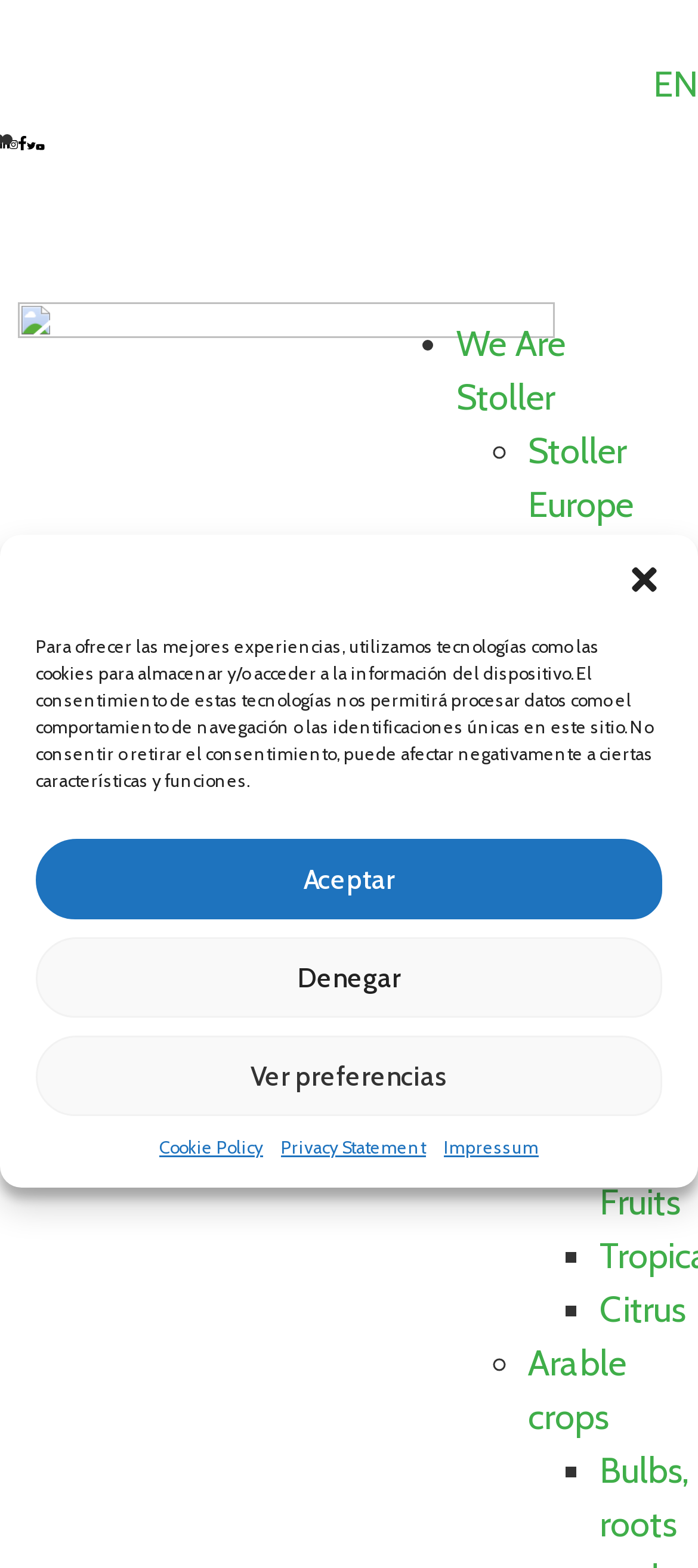Identify the bounding box coordinates for the element that needs to be clicked to fulfill this instruction: "Go to We Are Stoller". Provide the coordinates in the format of four float numbers between 0 and 1: [left, top, right, bottom].

[0.654, 0.205, 0.81, 0.267]